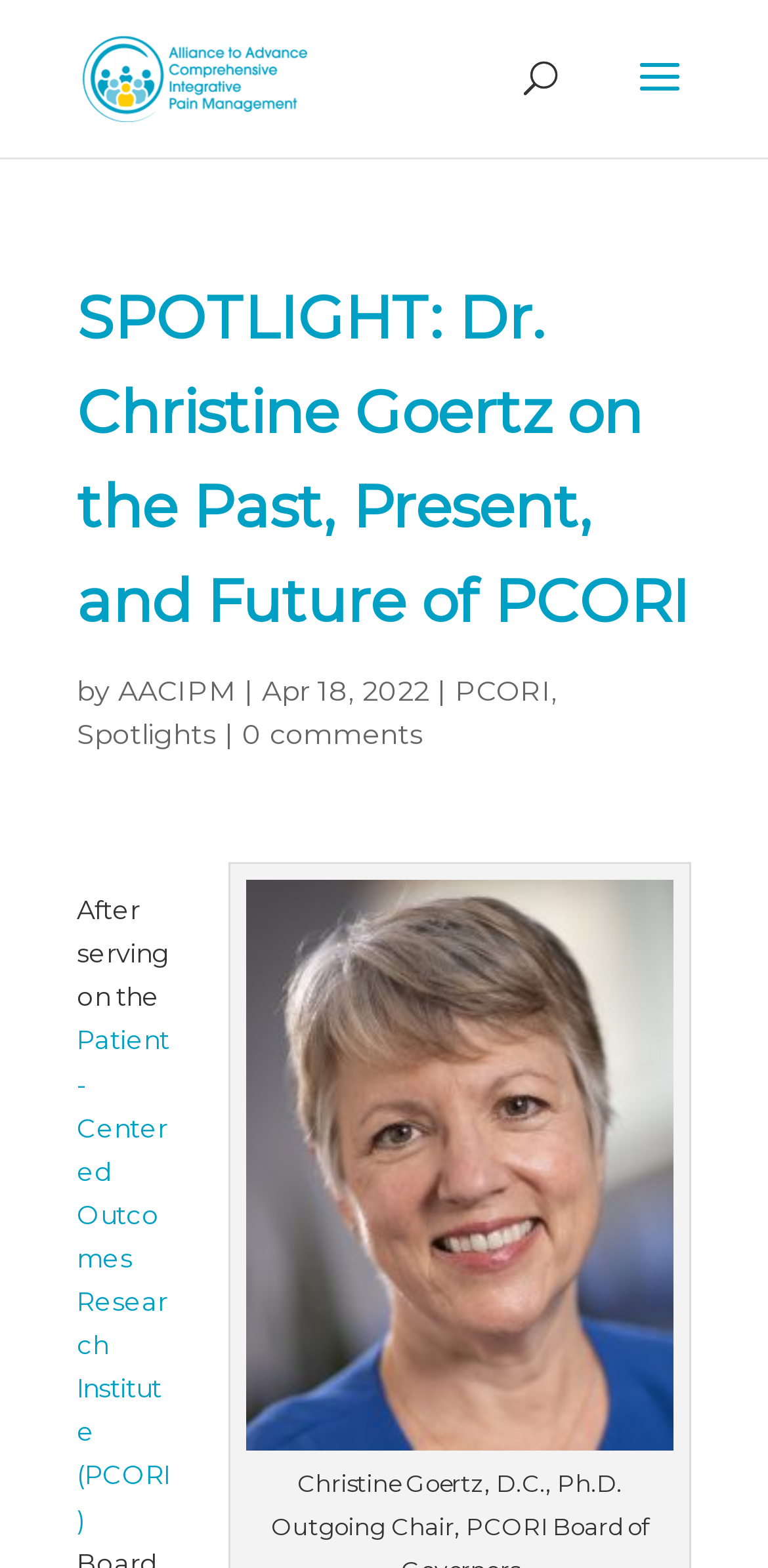Use a single word or phrase to respond to the question:
What is the name of the organization in the logo?

Alliance to Advance Comprehensive Integrative Pain Management